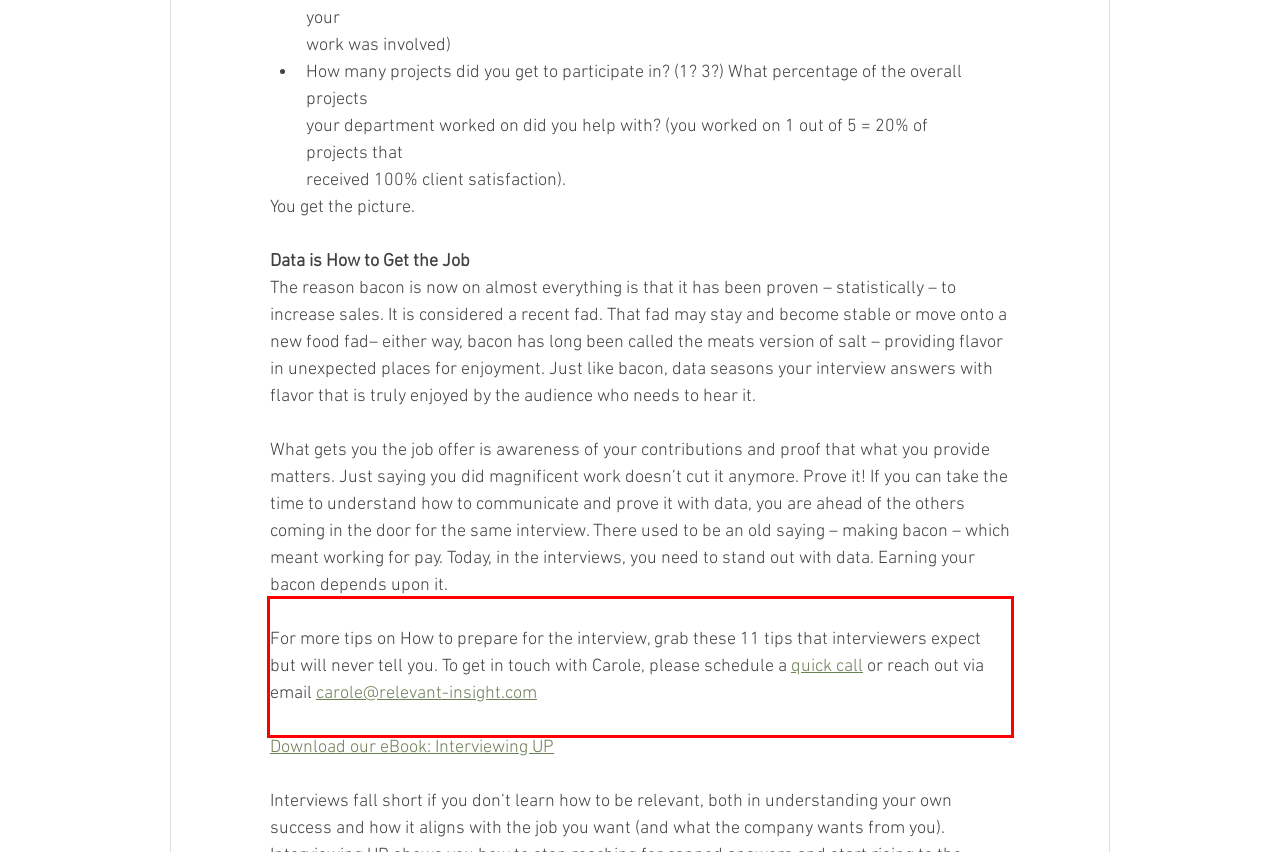You have a screenshot with a red rectangle around a UI element. Recognize and extract the text within this red bounding box using OCR.

For more tips on How to prepare for the interview, grab these 11 tips that interviewers expect but will never tell you. To get in touch with Carole, please schedule a quick call or reach out via email carole@relevant-insight.com